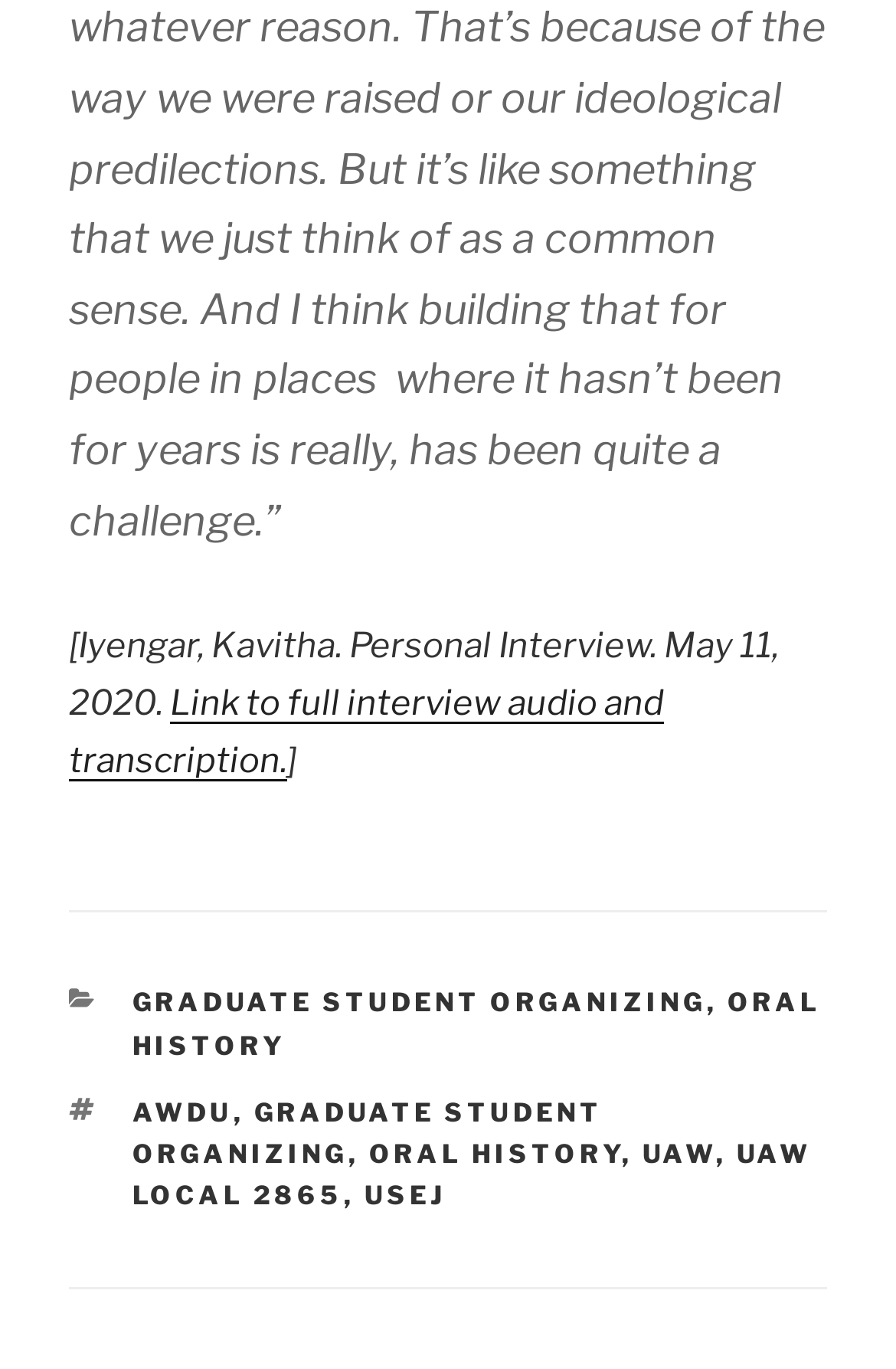Please locate the bounding box coordinates of the element that should be clicked to achieve the given instruction: "Explore ORAL HISTORY tag".

[0.147, 0.721, 0.917, 0.775]